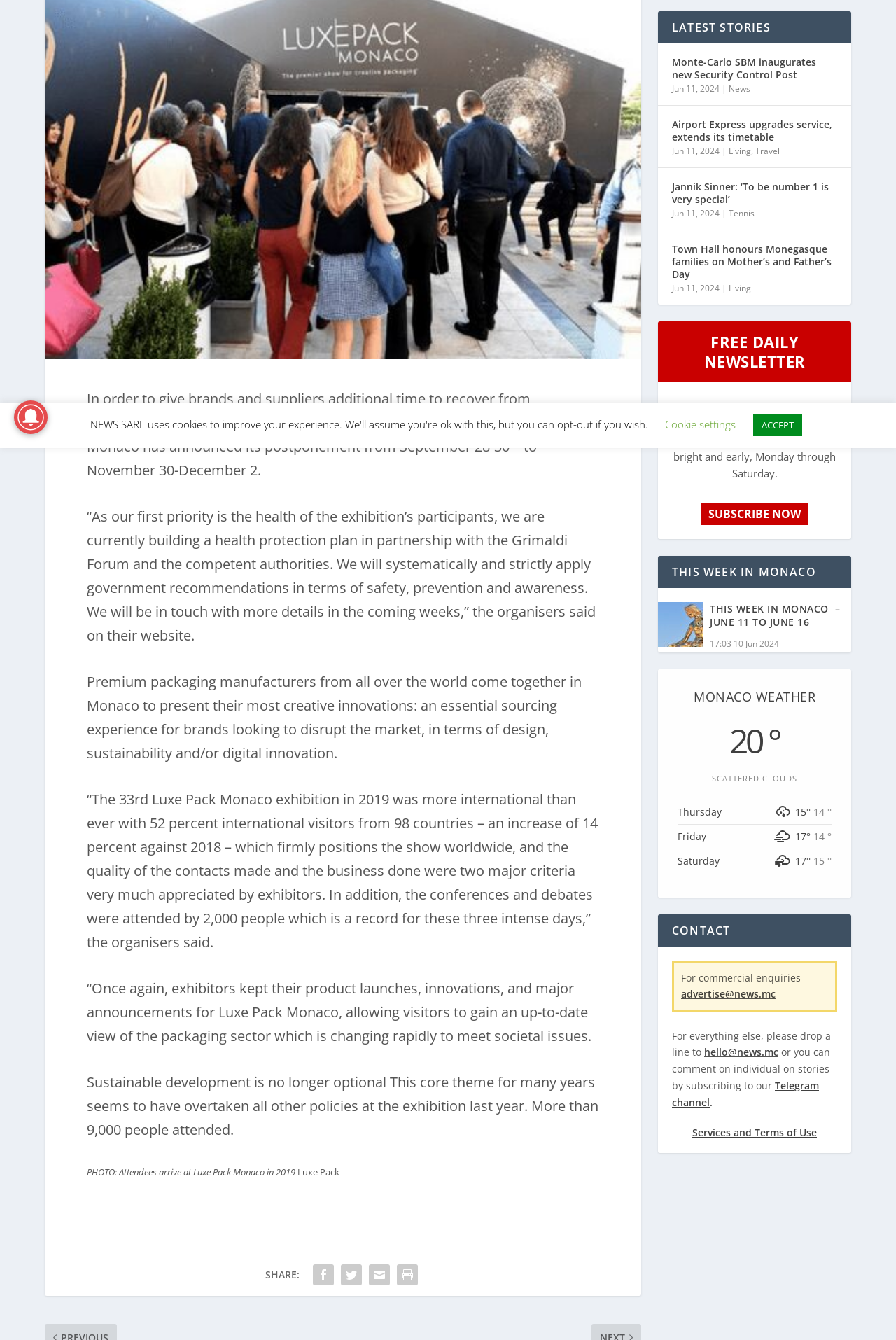Determine the bounding box coordinates for the UI element with the following description: "Services and Terms of Use". The coordinates should be four float numbers between 0 and 1, represented as [left, top, right, bottom].

[0.773, 0.842, 0.912, 0.852]